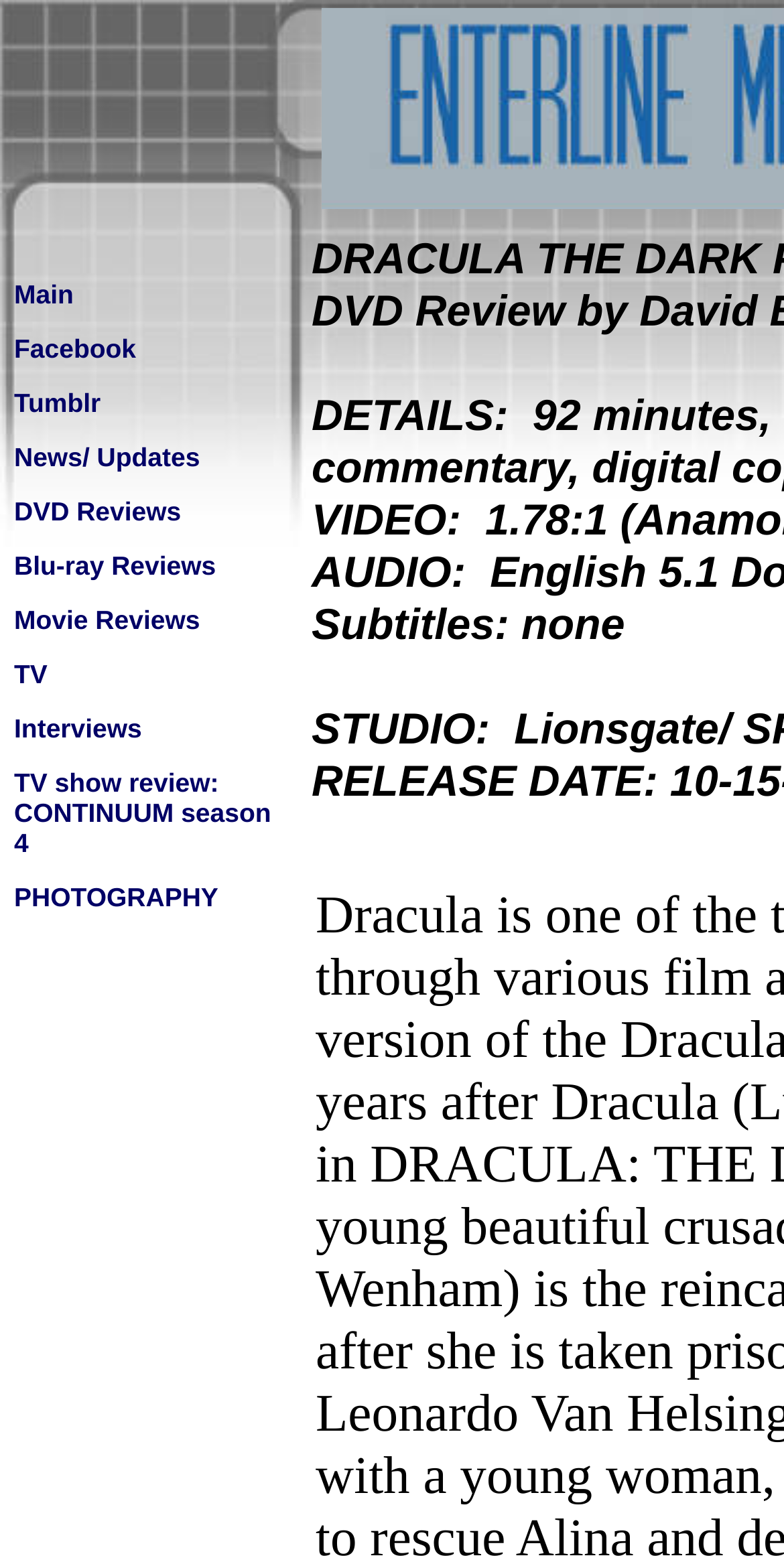Give an extensive and precise description of the webpage.

This webpage is a DVD review page, specifically for the movie "DRACULA: THE DARK PRINCE" directed by Pearry Teo. The page has a layout with multiple sections and links. 

At the top, there is a navigation menu with 9 links: "Main", "Facebook", "Tumblr", "News/ Updates", "DVD Reviews", "Blu-ray Reviews", "Movie Reviews", "TV", and "Interviews". These links are arranged in a vertical column, with "Main" at the top and "Interviews" at the bottom.

Below the navigation menu, there is a section with a title "TV show review: CONTINUUM season 4" and a link to "PHOTOGRAPHY". This section appears to be a featured review or article.

The rest of the page is dedicated to the DVD review of "DRACULA: THE DARK PRINCE". The review content is not explicitly mentioned in the accessibility tree, but it likely occupies the majority of the page's content area.